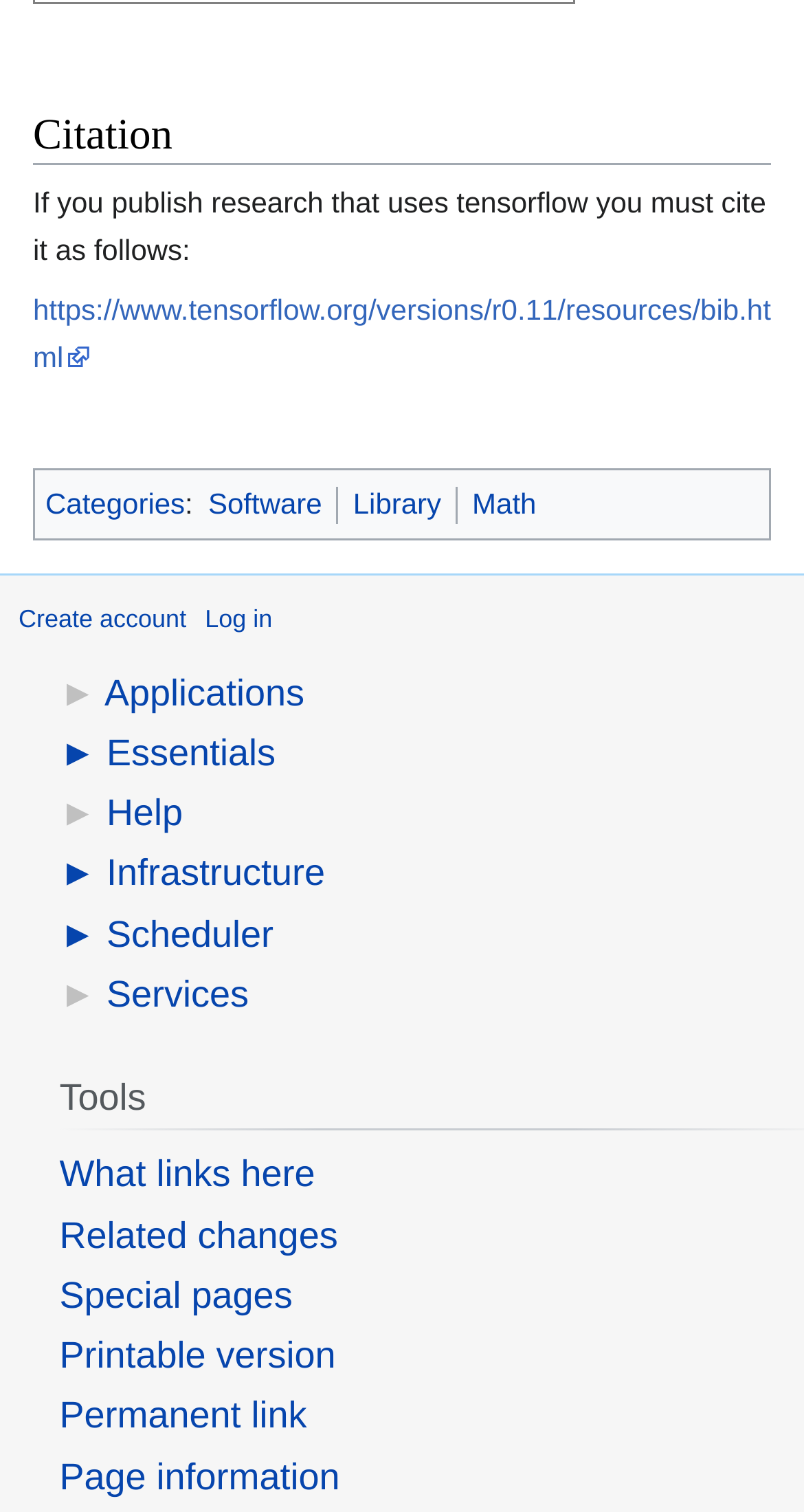Show the bounding box coordinates for the element that needs to be clicked to execute the following instruction: "Click on the 'Create account' link". Provide the coordinates in the form of four float numbers between 0 and 1, i.e., [left, top, right, bottom].

[0.023, 0.399, 0.232, 0.419]